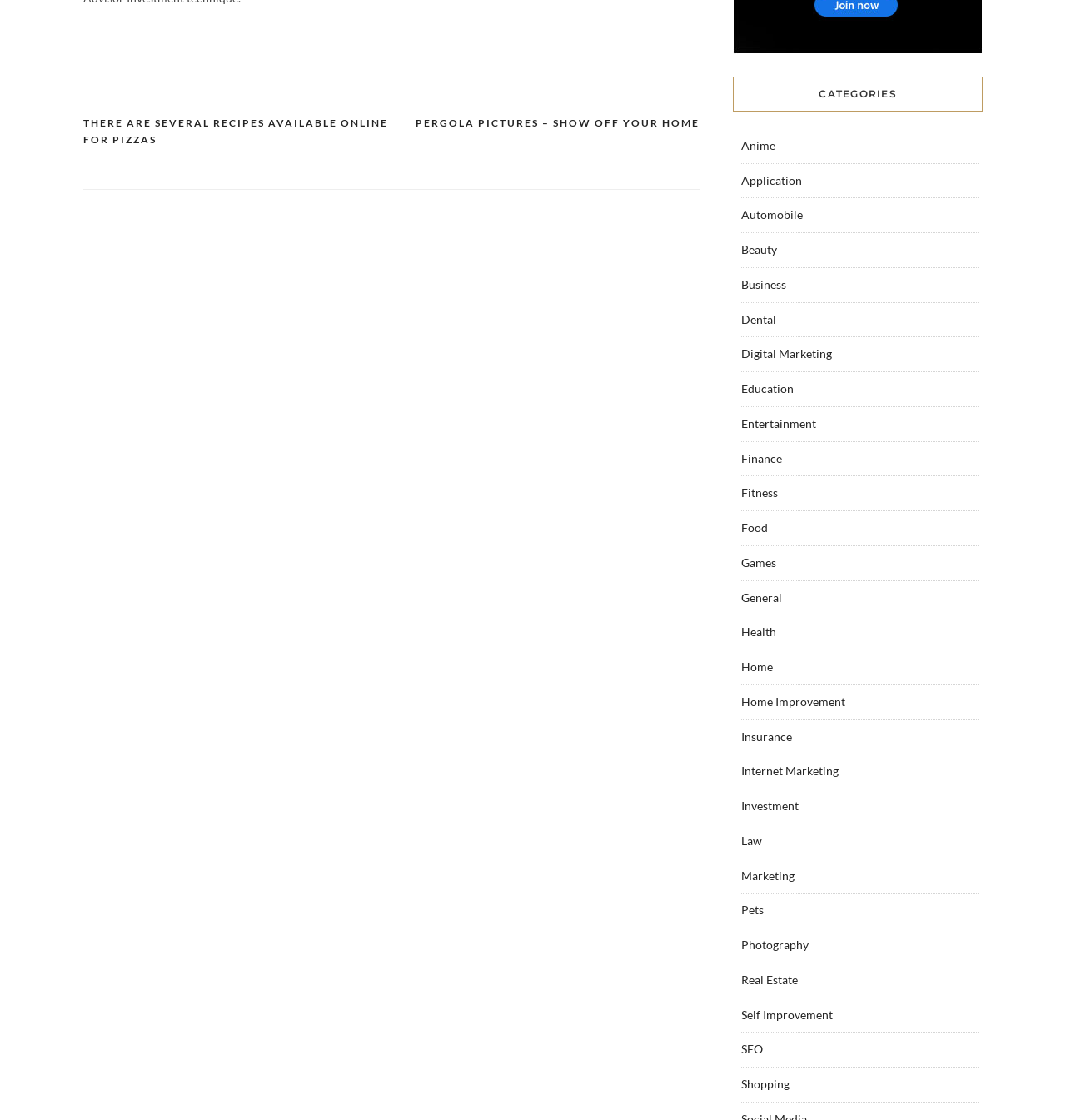Locate the bounding box coordinates of the item that should be clicked to fulfill the instruction: "Browse the 'Photography' category".

[0.695, 0.837, 0.759, 0.85]